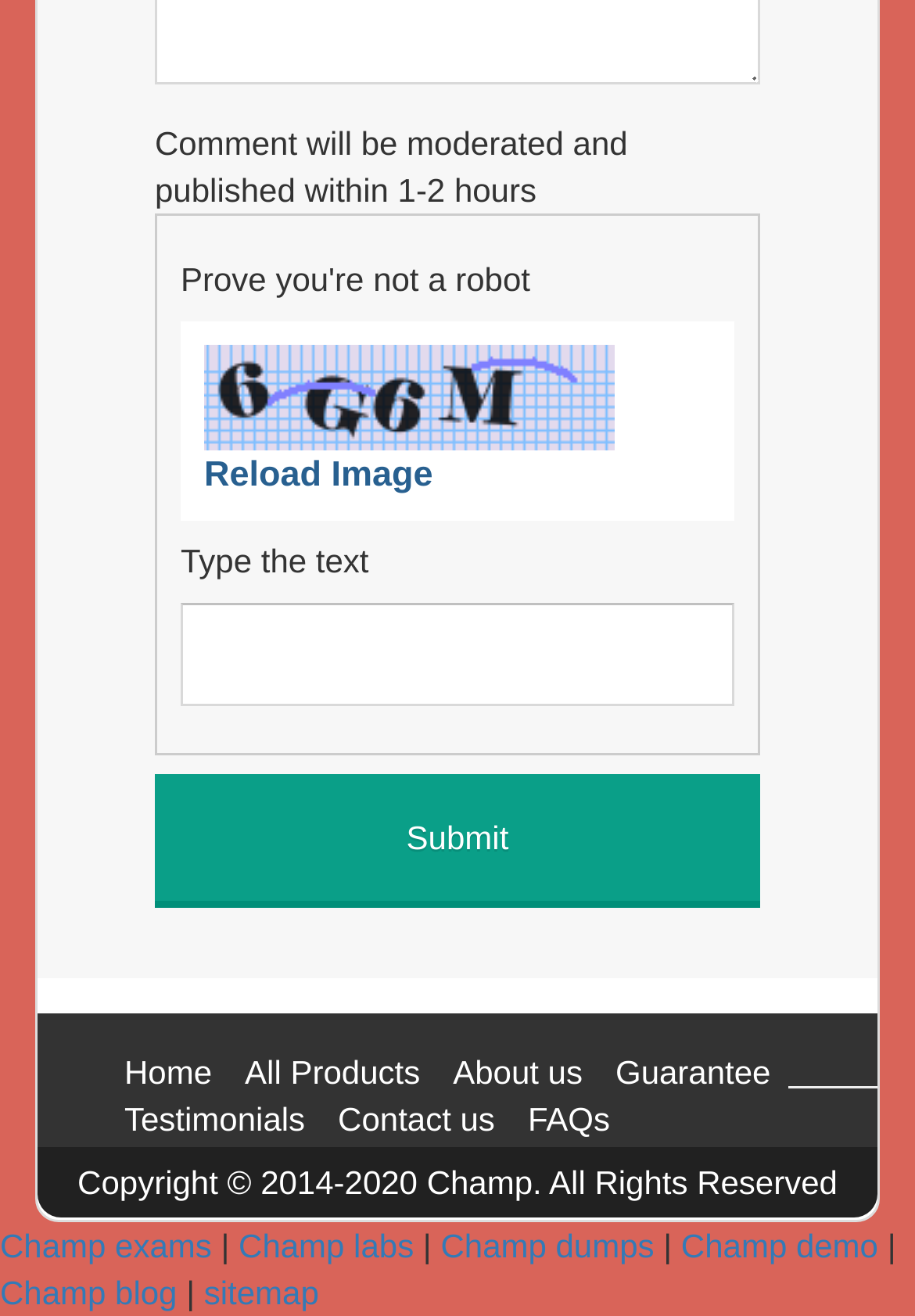Pinpoint the bounding box coordinates of the clickable area needed to execute the instruction: "Type the text". The coordinates should be specified as four float numbers between 0 and 1, i.e., [left, top, right, bottom].

[0.197, 0.458, 0.803, 0.537]